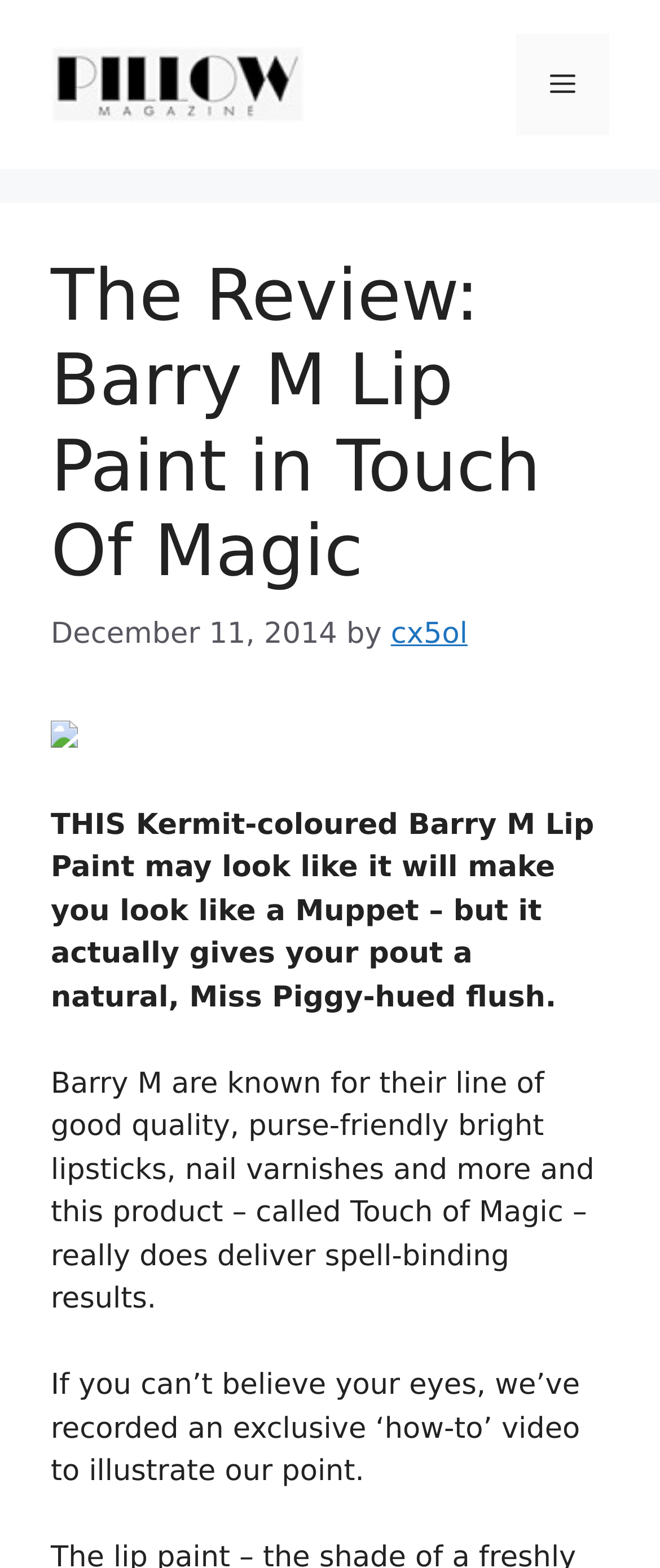Answer the question briefly using a single word or phrase: 
What is the name of the product?

Touch of Magic